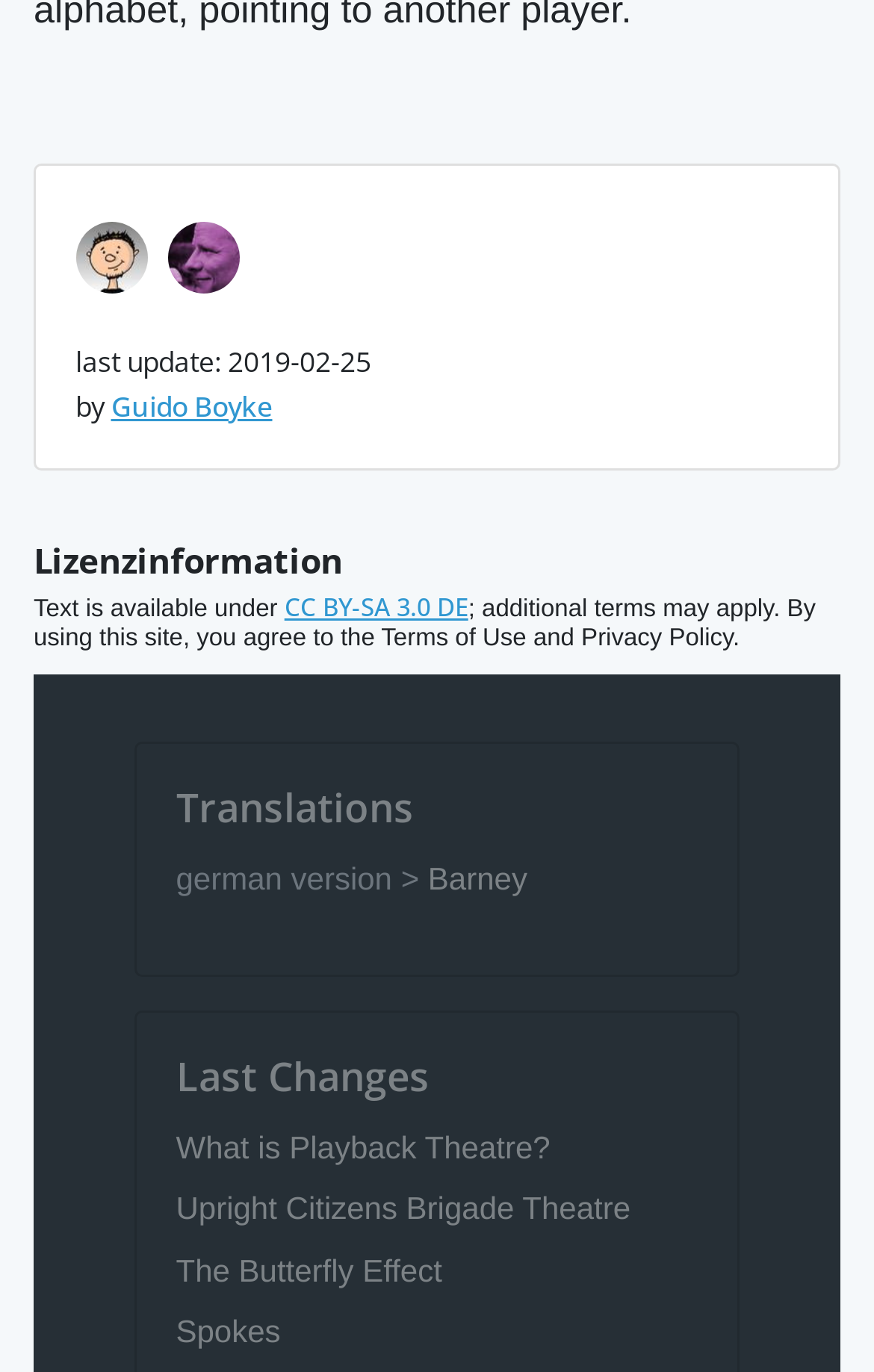Can you find the bounding box coordinates for the element that needs to be clicked to execute this instruction: "view Guido Boyke's profile"? The coordinates should be given as four float numbers between 0 and 1, i.e., [left, top, right, bottom].

[0.127, 0.282, 0.312, 0.31]